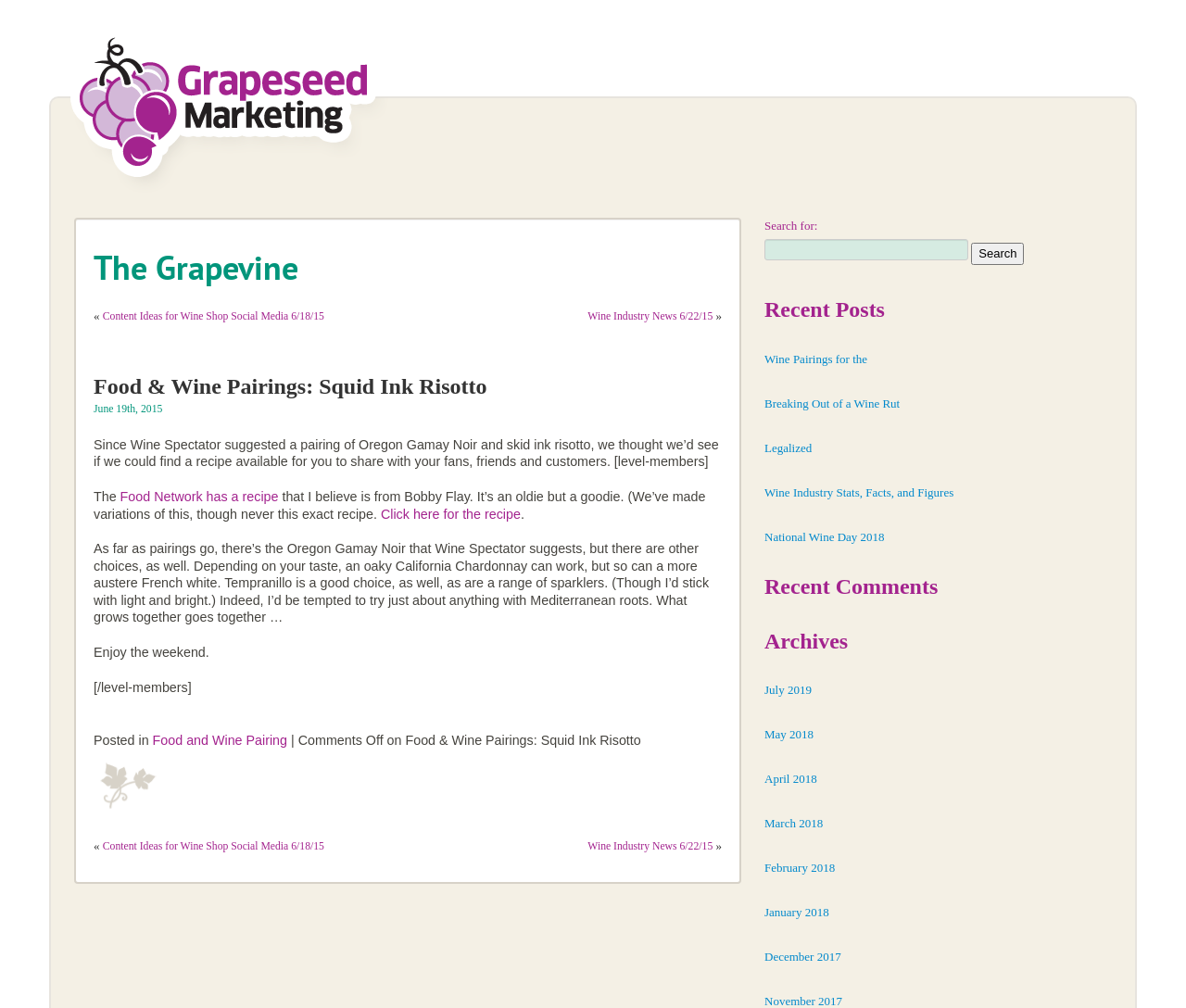Determine the bounding box for the UI element described here: "April 2018".

[0.645, 0.766, 0.689, 0.78]